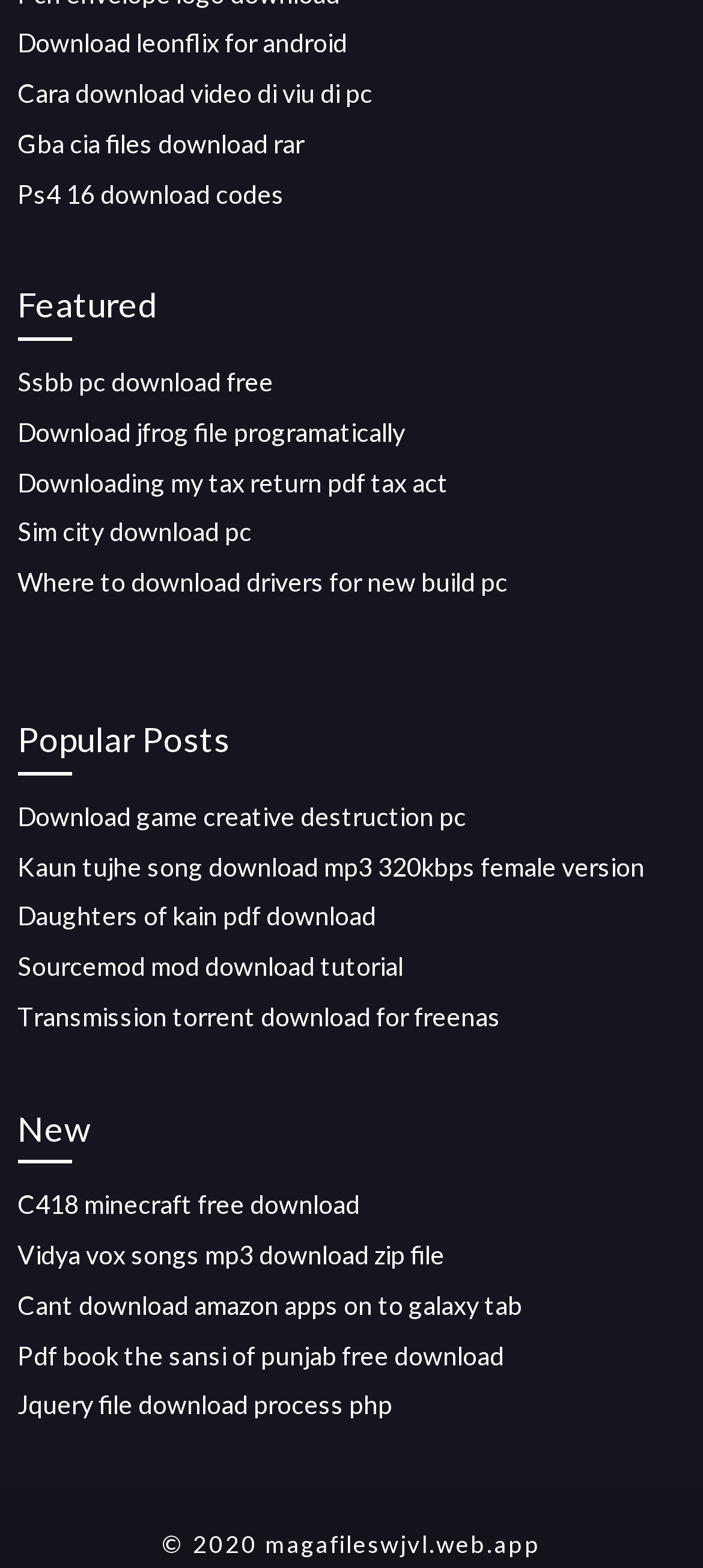What is the category of the first link?
Using the image, give a concise answer in the form of a single word or short phrase.

Android